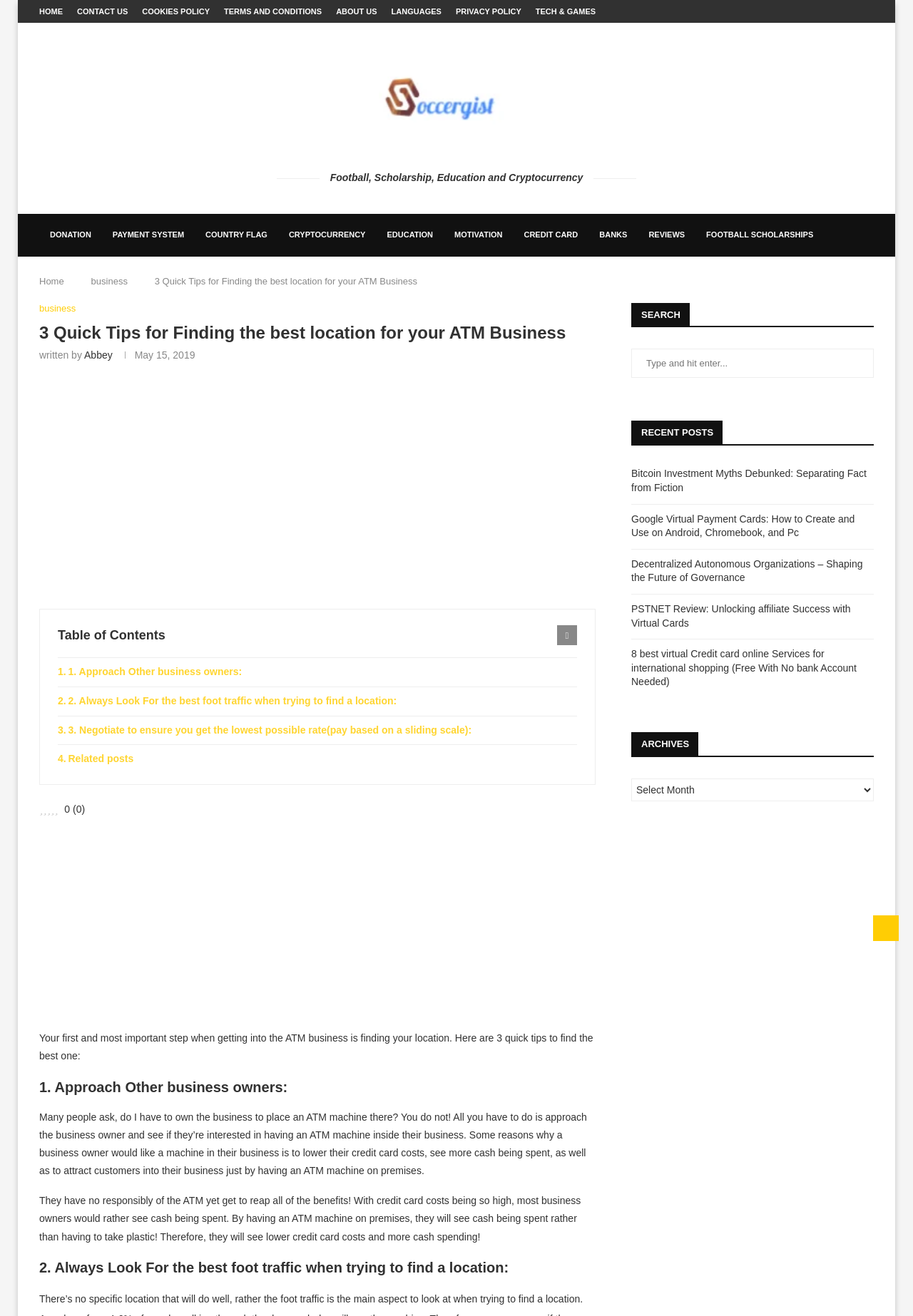Identify the bounding box coordinates of the clickable region necessary to fulfill the following instruction: "View product description". The bounding box coordinates should be four float numbers between 0 and 1, i.e., [left, top, right, bottom].

None